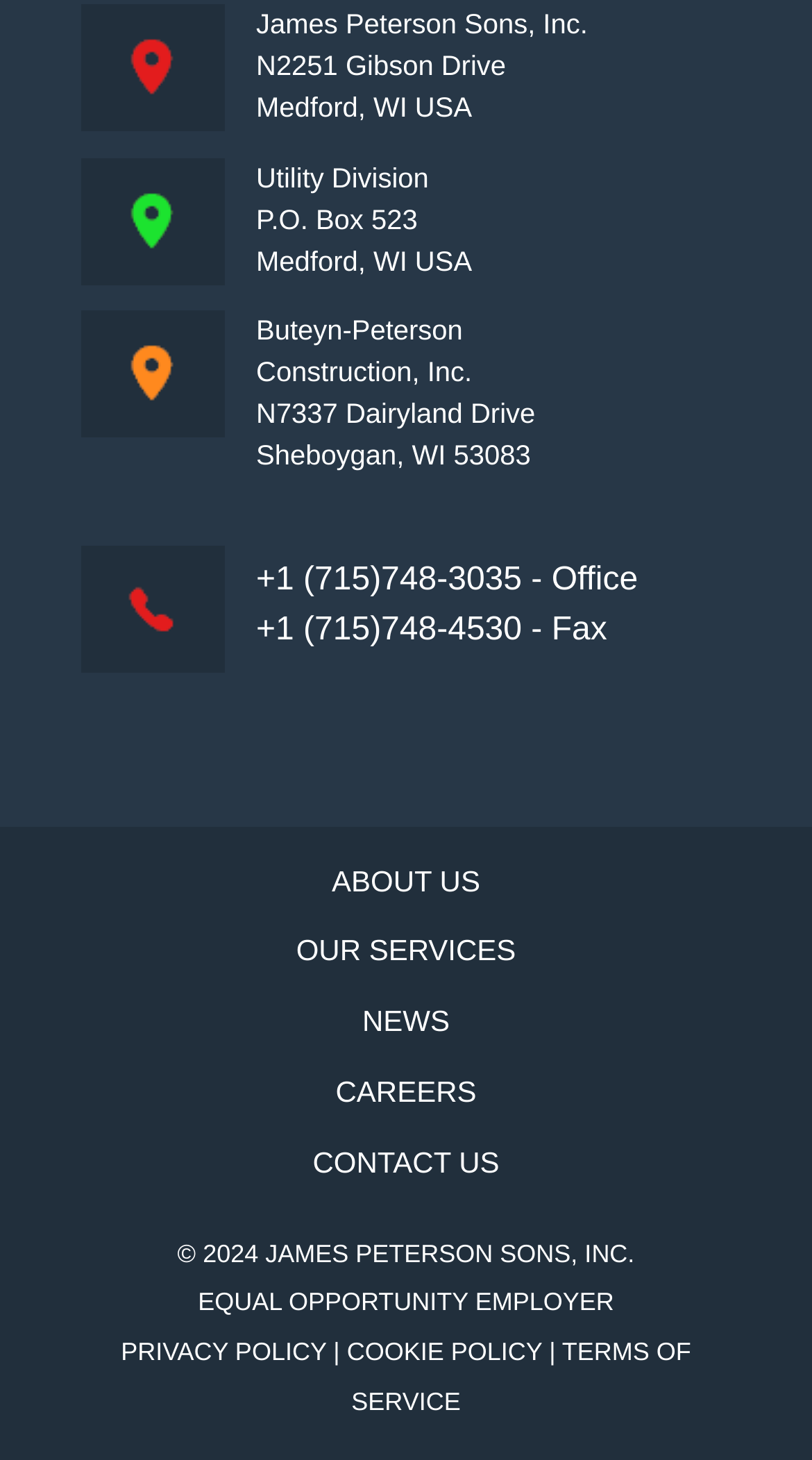What is the phone number for the office?
From the image, respond with a single word or phrase.

+1 (715)748-3035